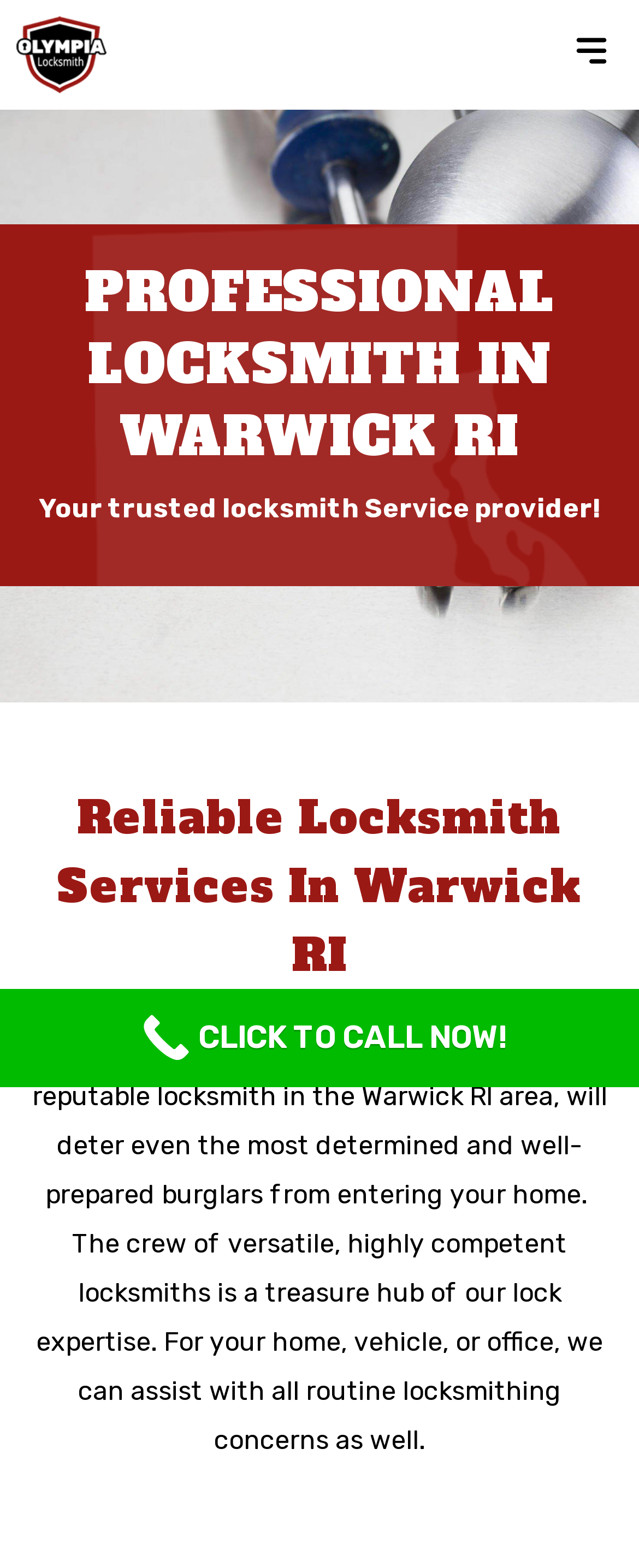Given the element description Menu, specify the bounding box coordinates of the corresponding UI element in the format (top-left x, top-left y, bottom-right x, bottom-right y). All values must be between 0 and 1.

[0.874, 0.012, 0.974, 0.058]